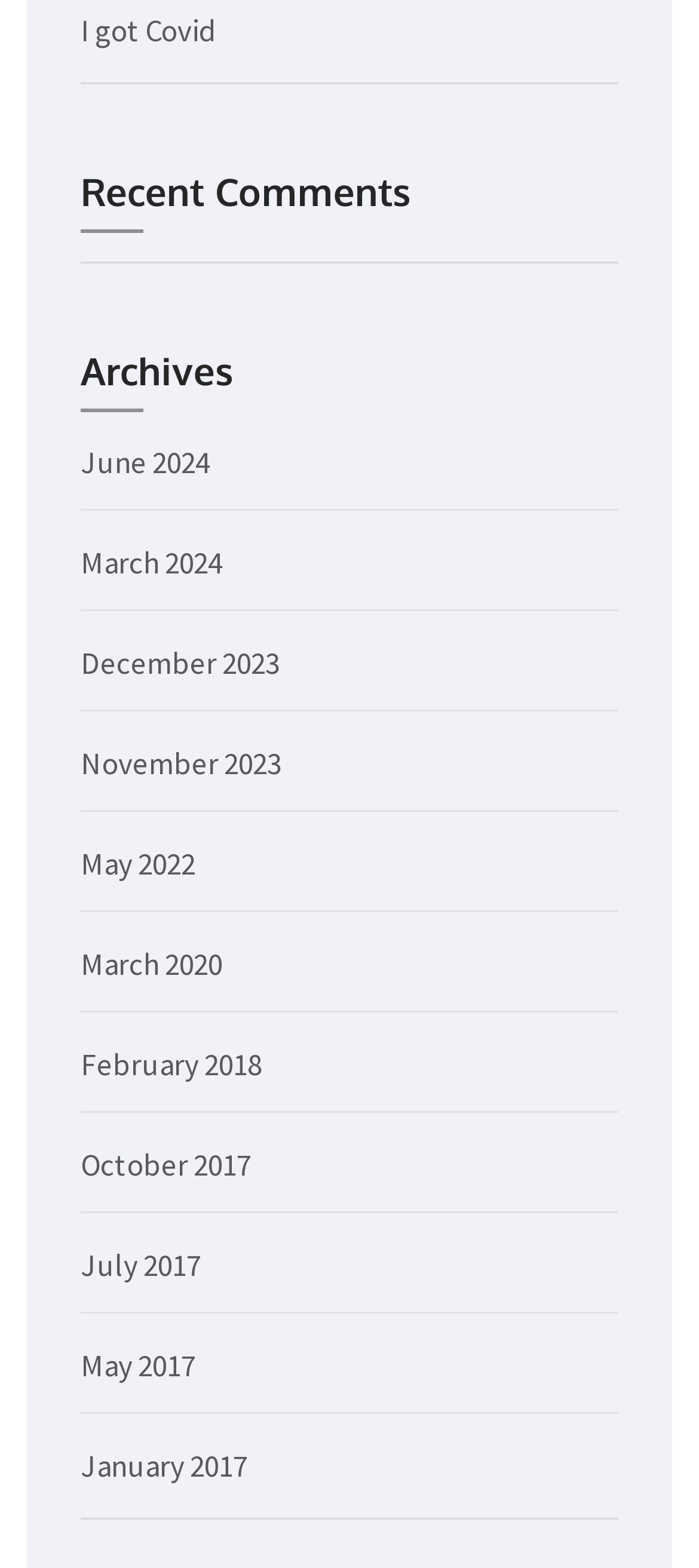Provide a single word or phrase to answer the given question: 
What is the position of the 'Recent Comments' heading?

Above the 'Archives' heading